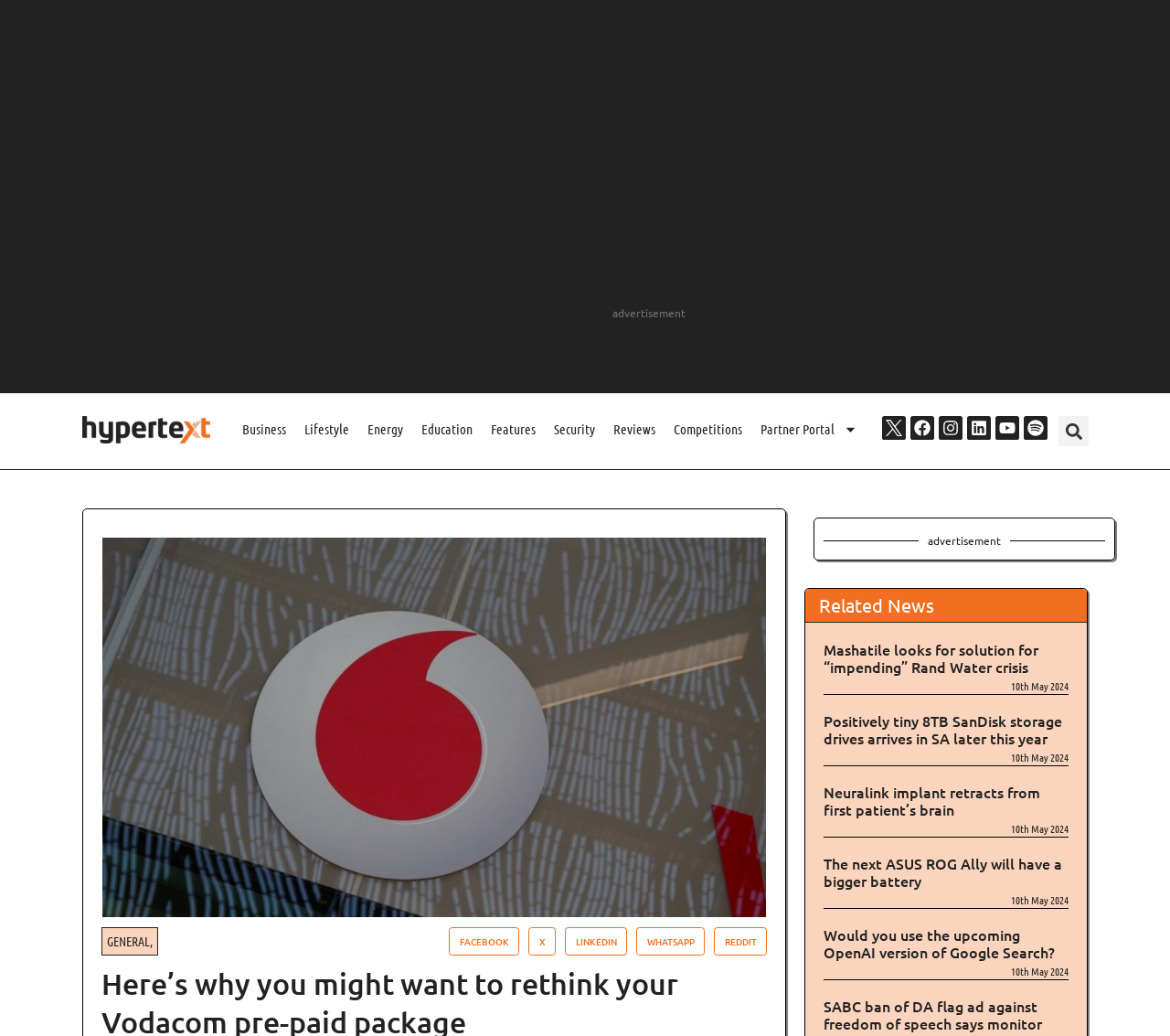Identify the bounding box for the given UI element using the description provided. Coordinates should be in the format (top-left x, top-left y, bottom-right x, bottom-right y) and must be between 0 and 1. Here is the description: Partner Portal

[0.646, 0.402, 0.737, 0.428]